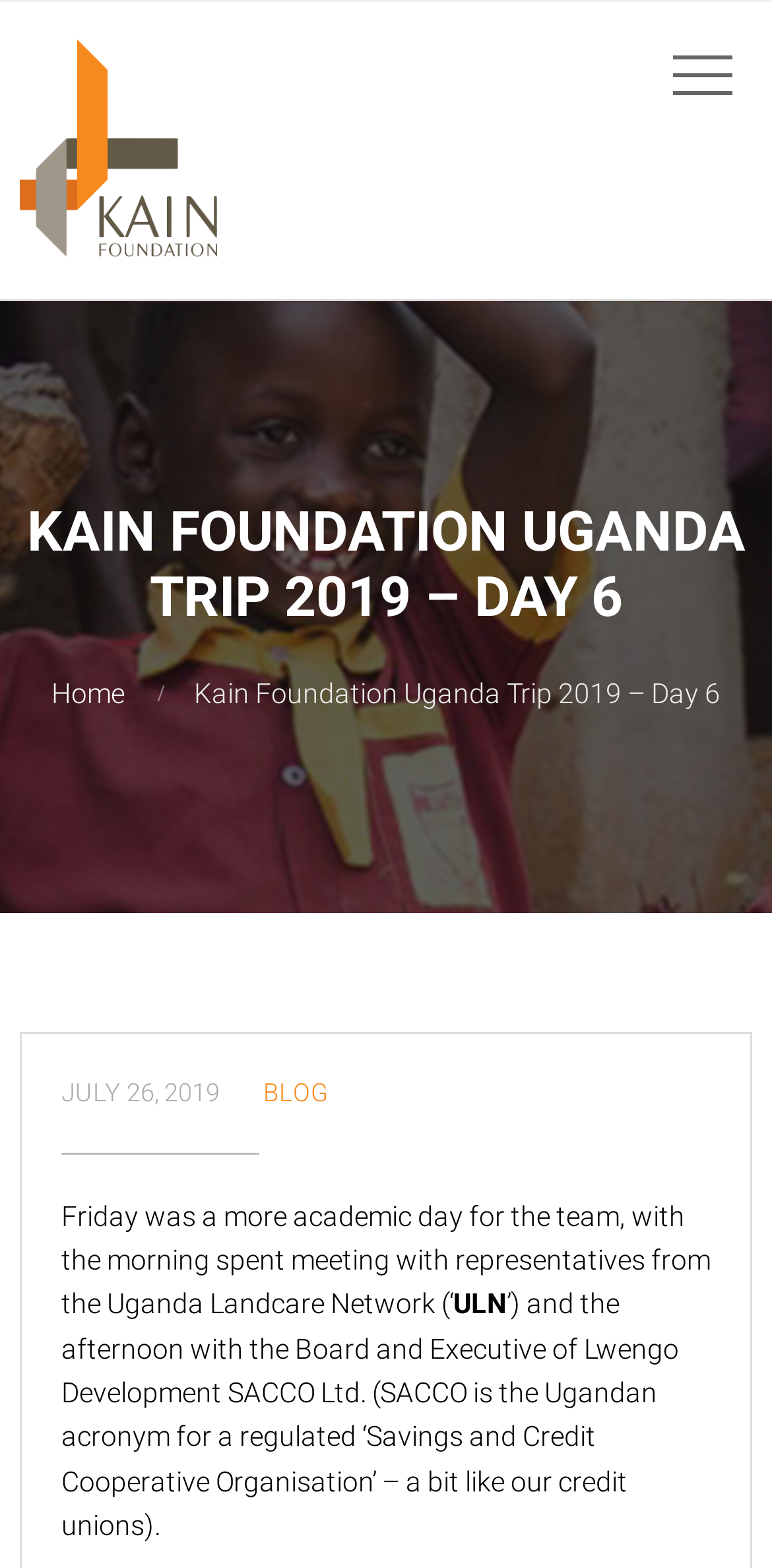Generate an in-depth caption that captures all aspects of the webpage.

The webpage is about the Kain Foundation's Uganda trip on Day 6. At the top left corner, there is a link to the Kain Foundation's homepage, accompanied by a small image of the foundation's logo. Below this, a large heading spans across the page, reading "KAIN FOUNDATION UGANDA TRIP 2019 – DAY 6". 

To the right of the heading, there is a link to the "Home" page. Below the heading, the title "Kain Foundation Uganda Trip 2019 – Day 6" is repeated in a smaller font. 

On the left side of the page, there is a date "JULY 26, 2019" followed by a link to the "BLOG" section. Below this, a paragraph of text describes the events of the day, mentioning a meeting with the Uganda Landcare Network (ULN) in the morning and with the Board and Executive of Lwengo Development SACCO Ltd. in the afternoon. The acronym "ULN" is highlighted in the text. The paragraph continues to explain what SACCO stands for, comparing it to credit unions.